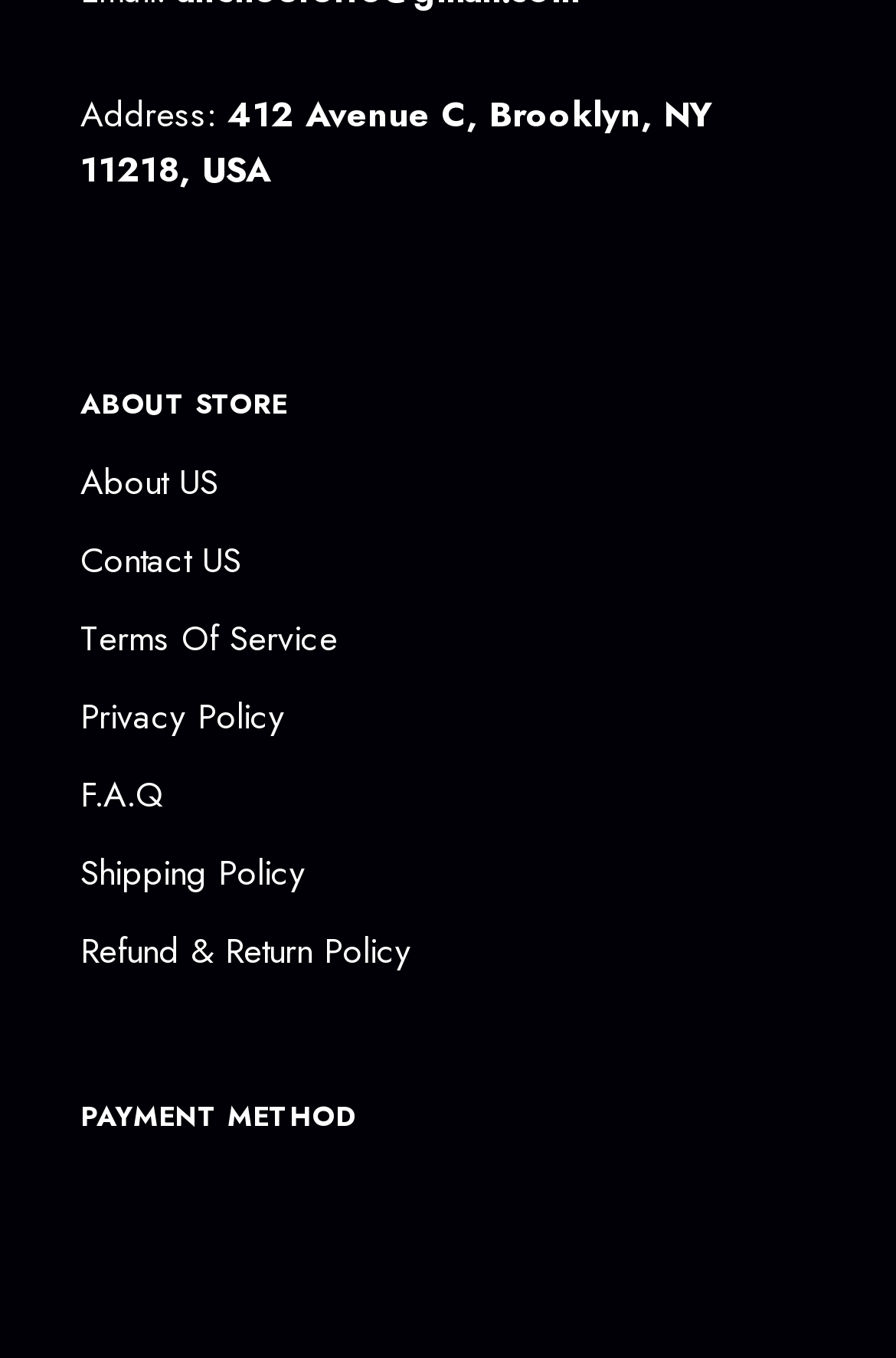Please answer the following question using a single word or phrase: 
What is the section below the ABOUT STORE section?

PAYMENT METHOD